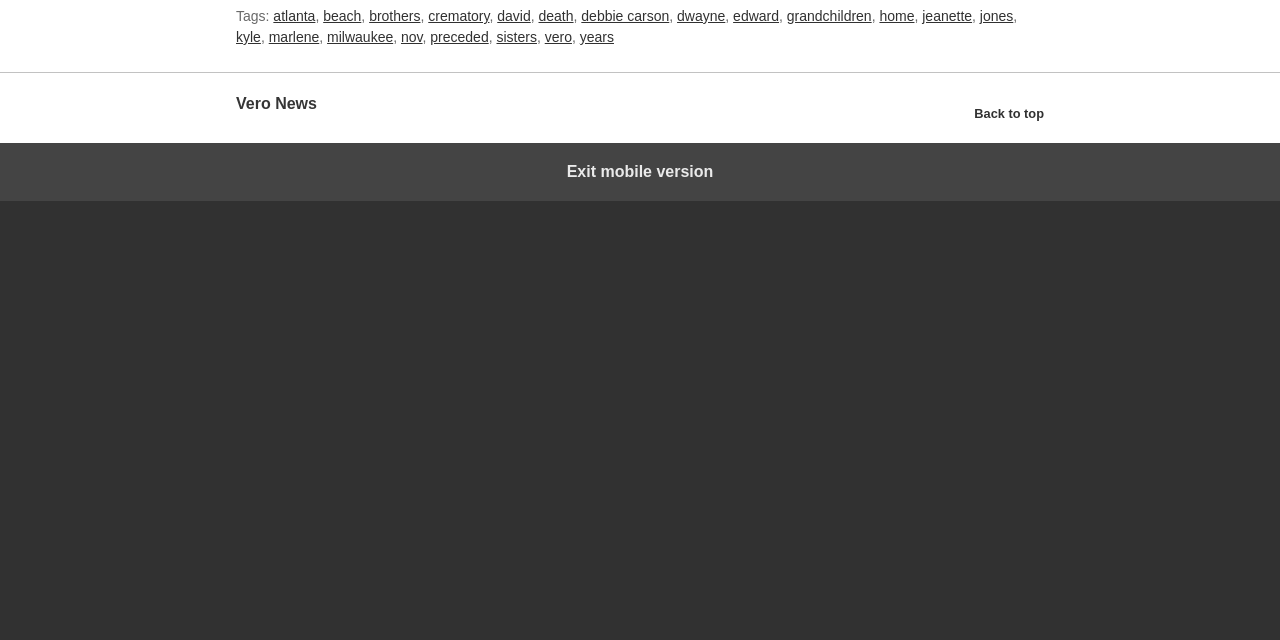Show the bounding box coordinates for the HTML element as described: "debbie carson".

[0.454, 0.012, 0.523, 0.038]